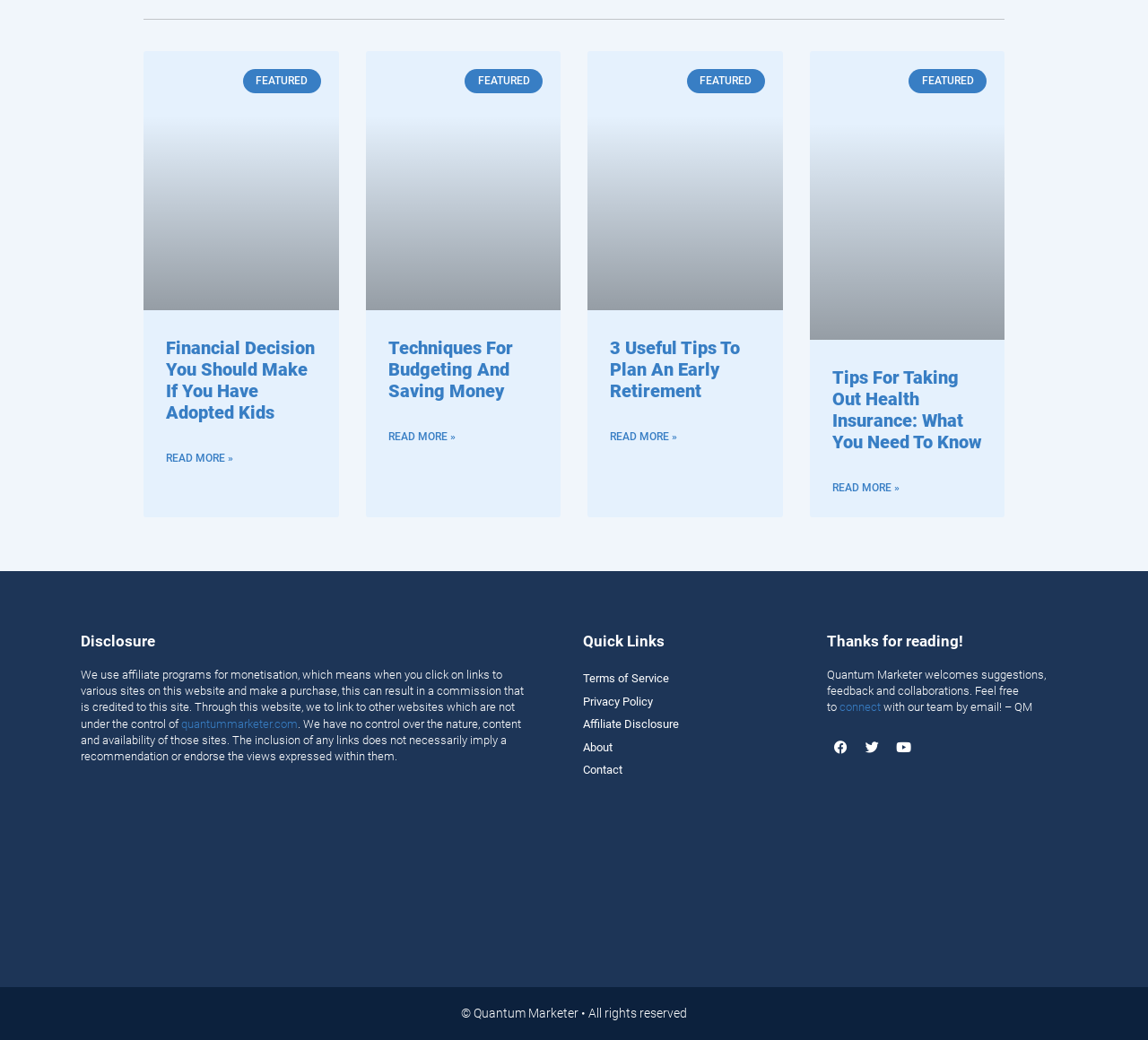Pinpoint the bounding box coordinates of the element you need to click to execute the following instruction: "Read more about Techniques For Budgeting And Saving Money". The bounding box should be represented by four float numbers between 0 and 1, in the format [left, top, right, bottom].

[0.338, 0.41, 0.396, 0.432]